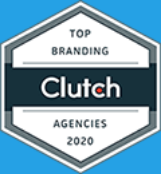Refer to the image and provide a thorough answer to this question:
What is the color of the badge's background?

The caption specifically mentions that the badge's background is a vibrant blue, which provides a strong contrast to the text. This color choice likely helps the badge grab attention and makes the text more readable.